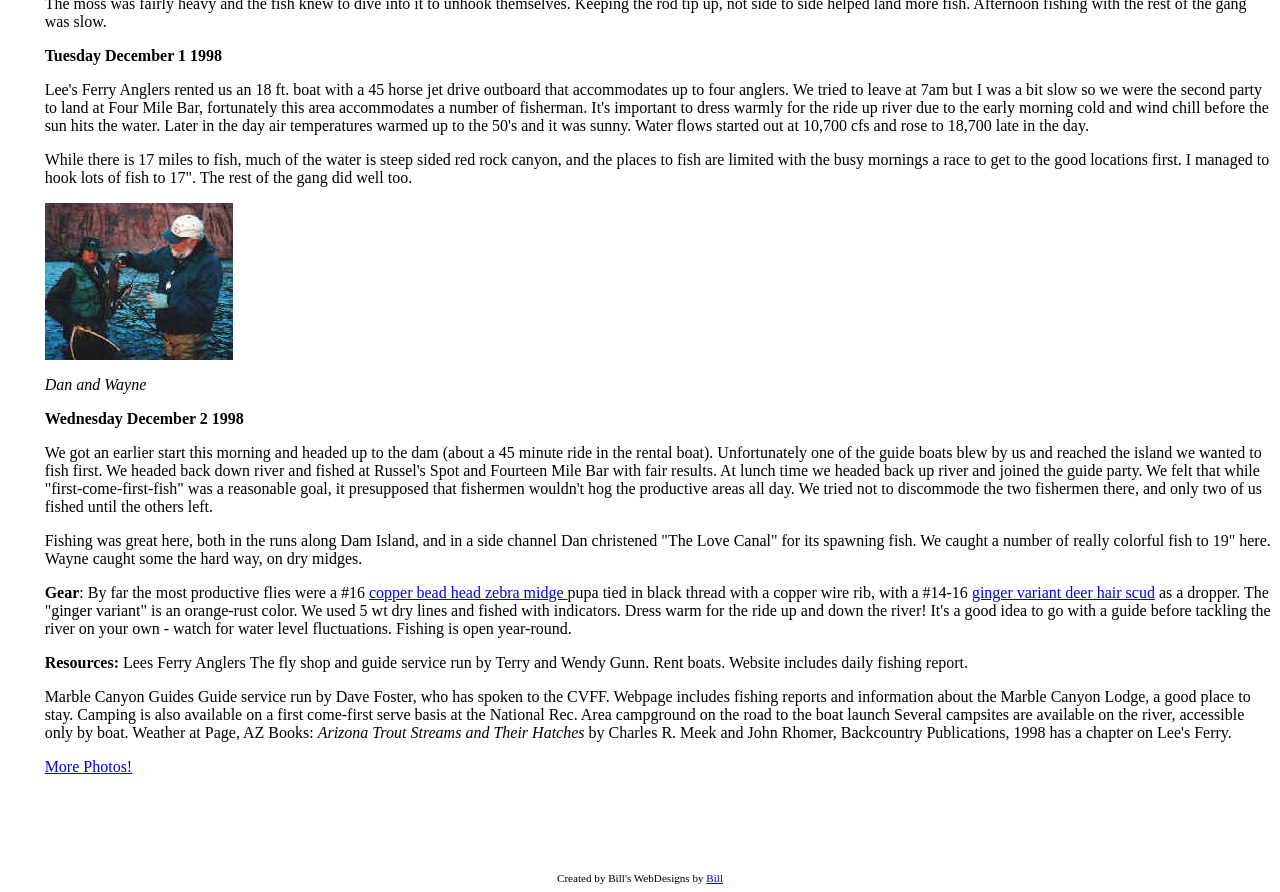Predict the bounding box of the UI element that fits this description: "copper bead head zebra midge".

[0.288, 0.655, 0.443, 0.674]